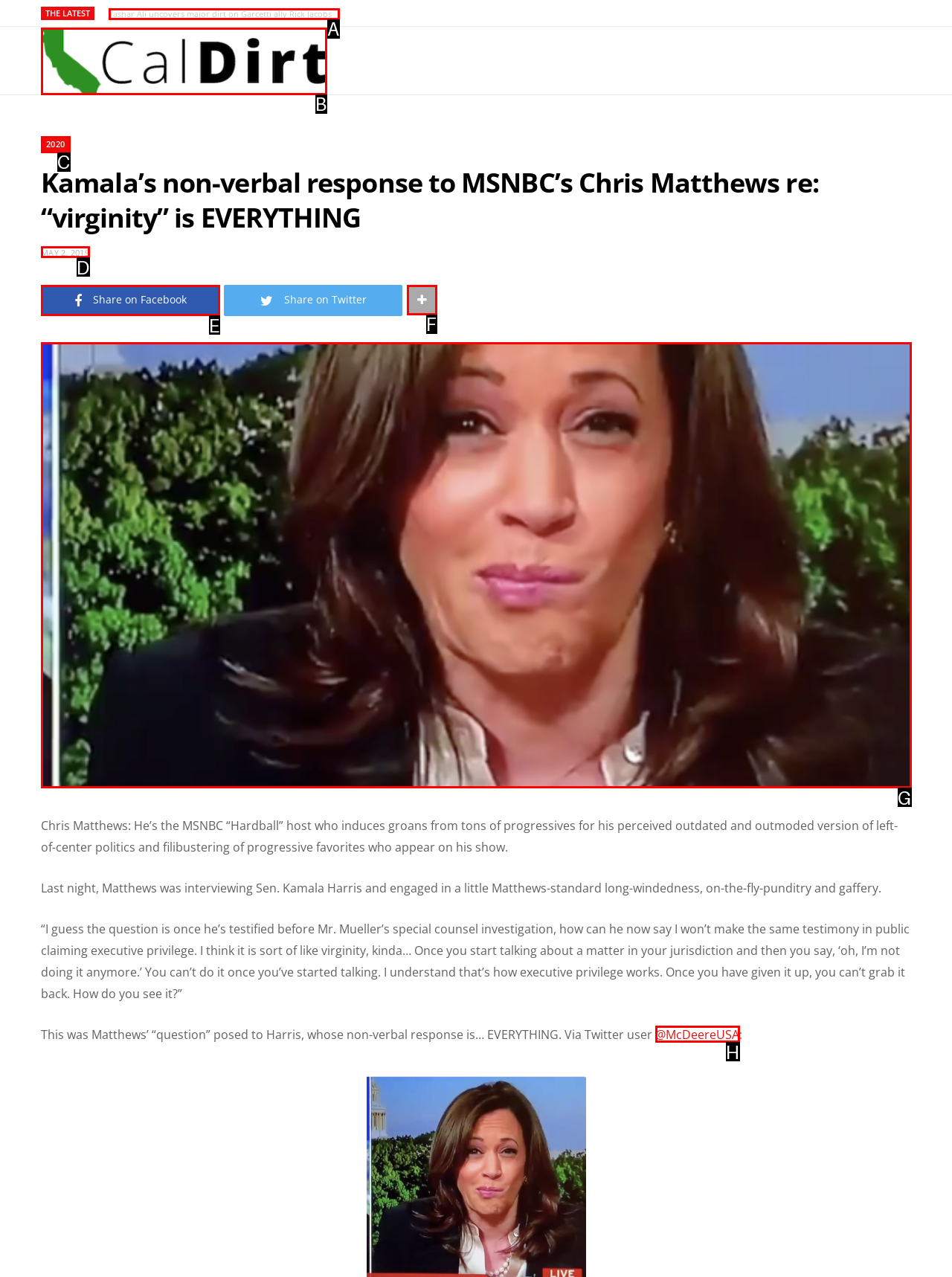Indicate which lettered UI element to click to fulfill the following task: Read the article posted on May 2, 2019
Provide the letter of the correct option.

D